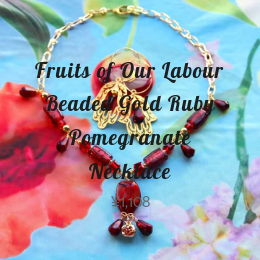Using the elements shown in the image, answer the question comprehensively: What is the symbolic meaning of pomegranates?

According to the caption, pomegranates are a symbol of abundance, which is reflected in the design of the necklace, emphasizing the idea of prosperity and richness.